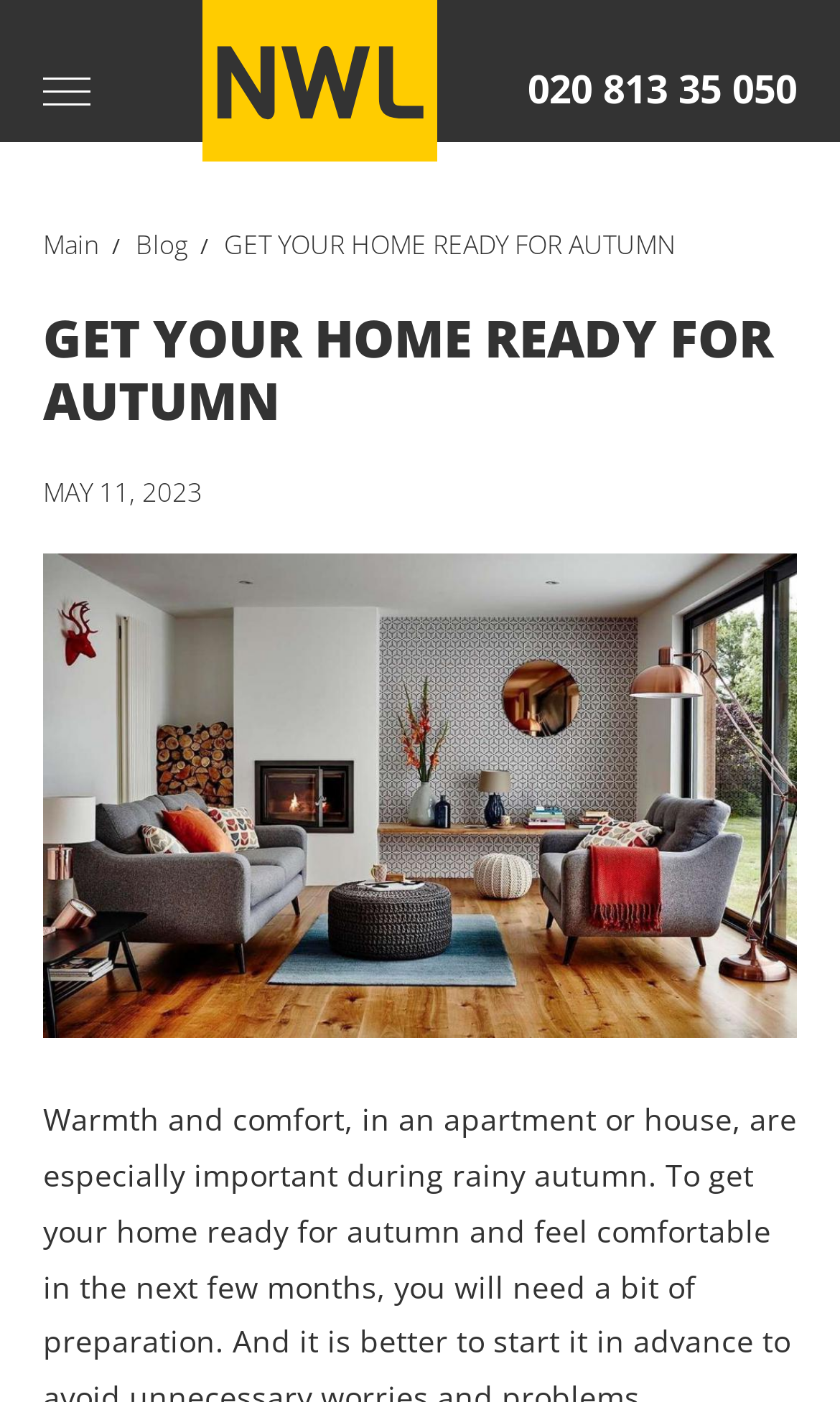What is the date of the latest article?
Based on the image, give a one-word or short phrase answer.

MAY 11, 2023